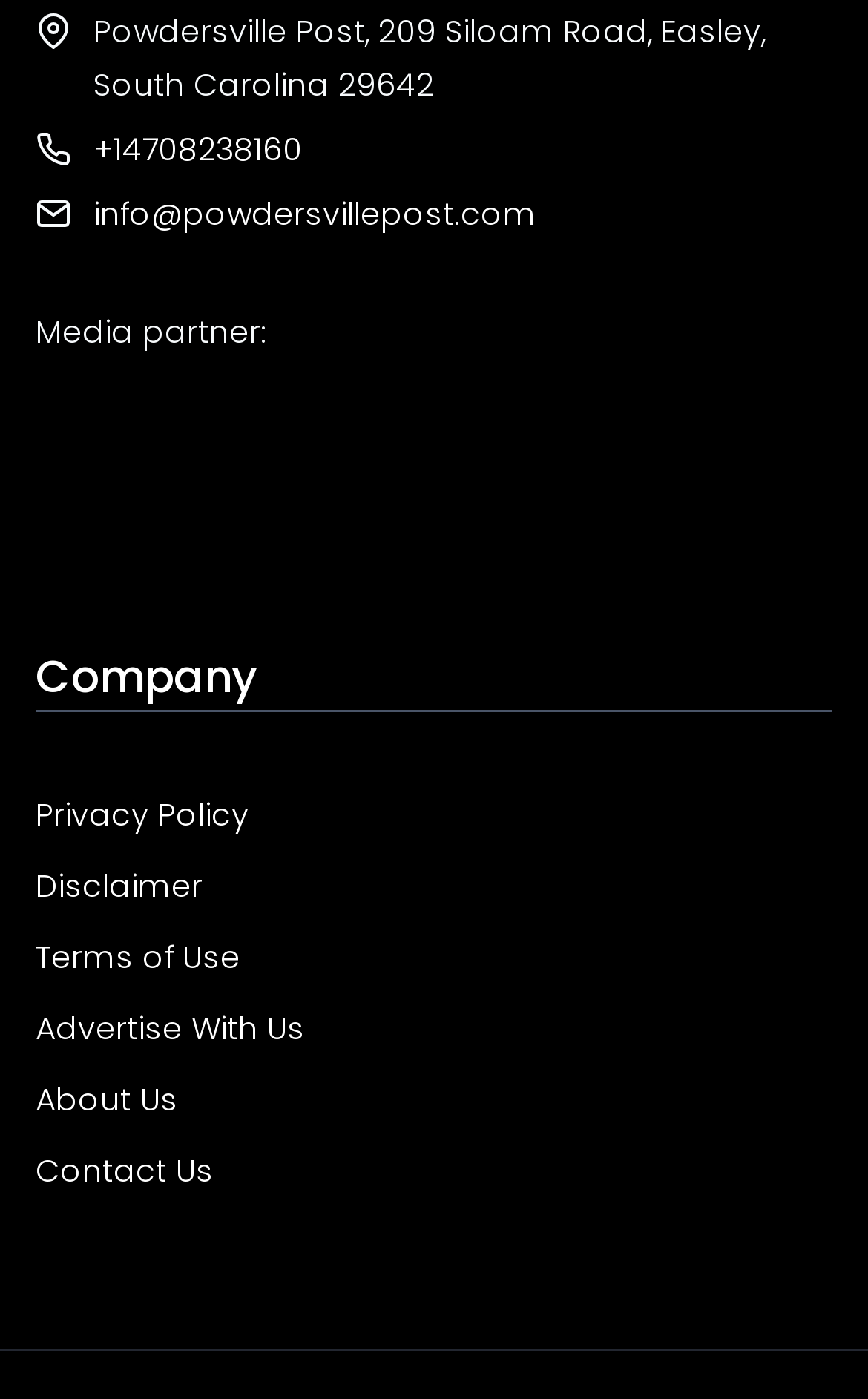Using the information from the screenshot, answer the following question thoroughly:
What is the media partner of Powdersville Post?

The webpage mentions 'Media partner:' but does not specify the actual partner, suggesting that the information is not provided on this webpage.